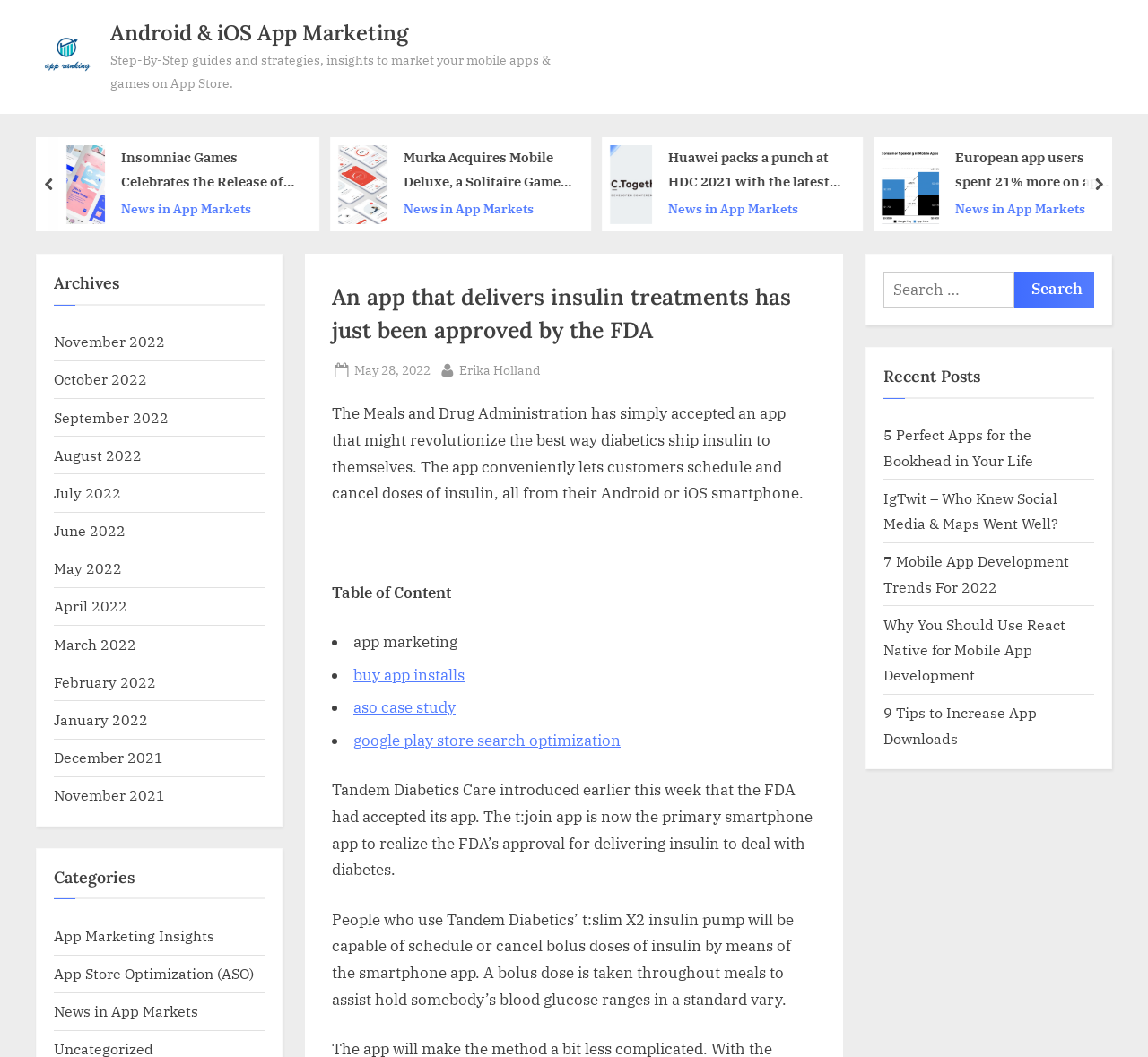Determine the bounding box coordinates of the section to be clicked to follow the instruction: "Learn about app marketing". The coordinates should be given as four float numbers between 0 and 1, formatted as [left, top, right, bottom].

[0.308, 0.598, 0.398, 0.617]